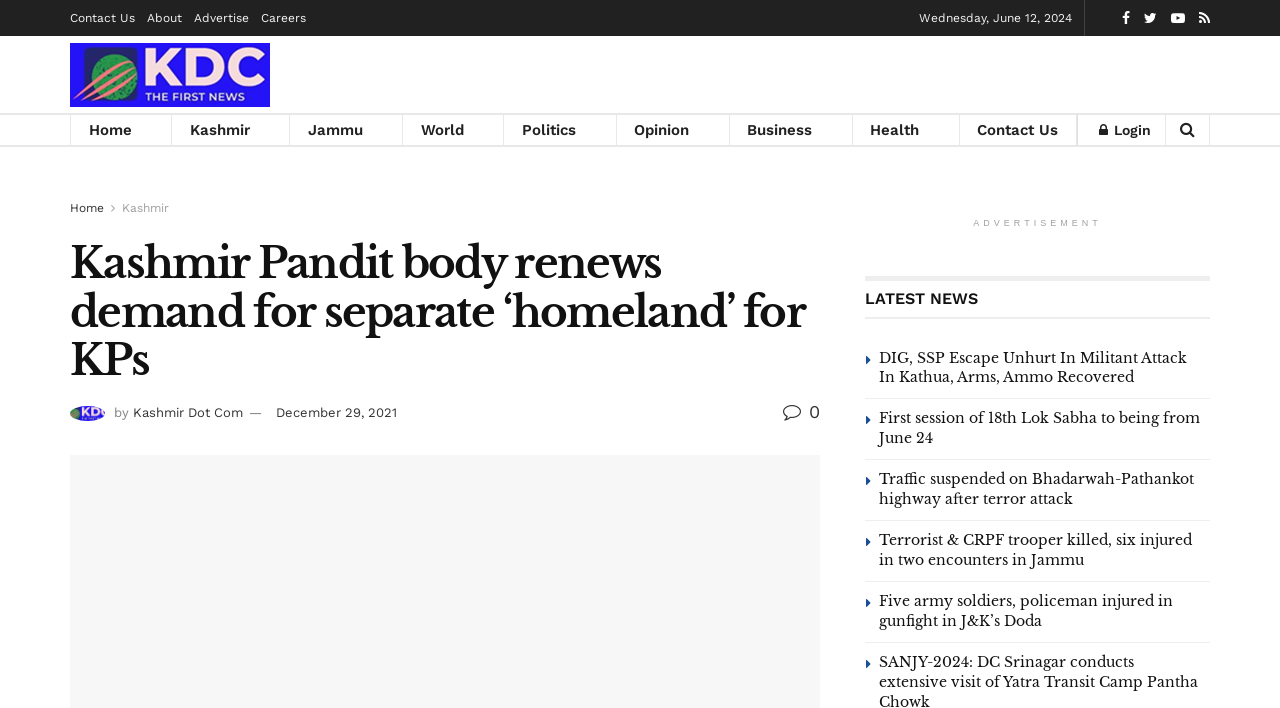Is there a login feature available on this webpage?
Answer briefly with a single word or phrase based on the image.

Yes